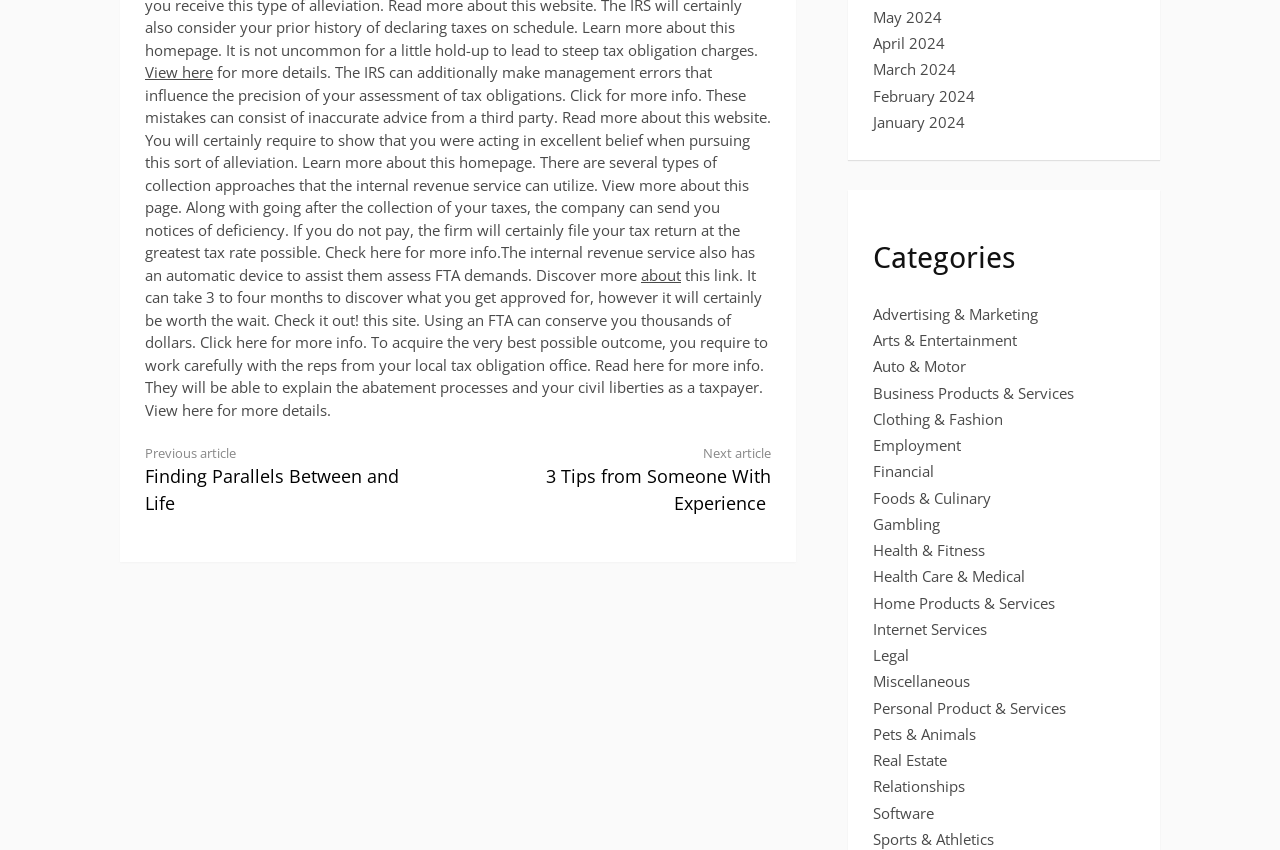Locate the bounding box coordinates of the element I should click to achieve the following instruction: "Read the previous article".

[0.113, 0.522, 0.333, 0.606]